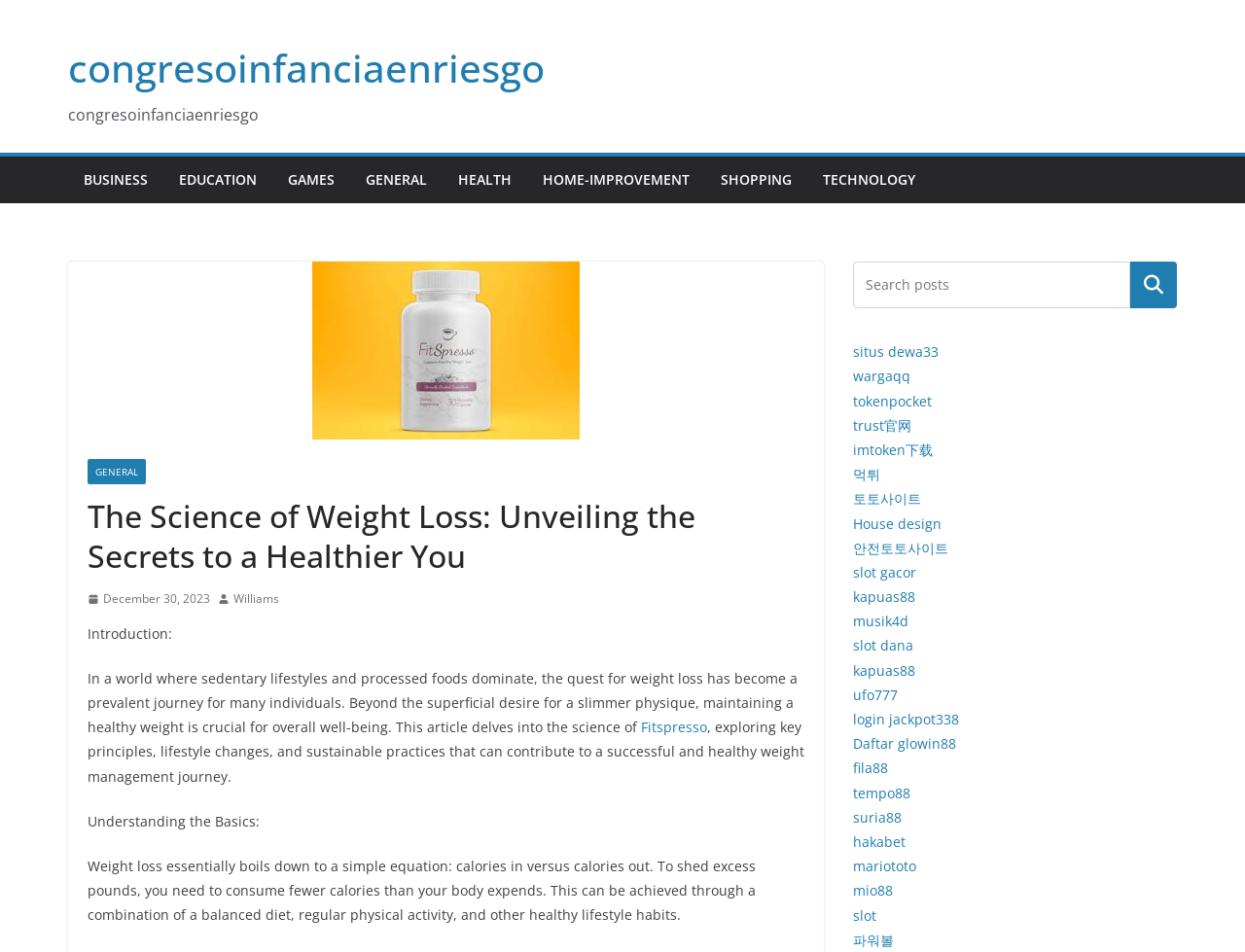Can you find and provide the title of the webpage?

The Science of Weight Loss: Unveiling the Secrets to a Healthier You